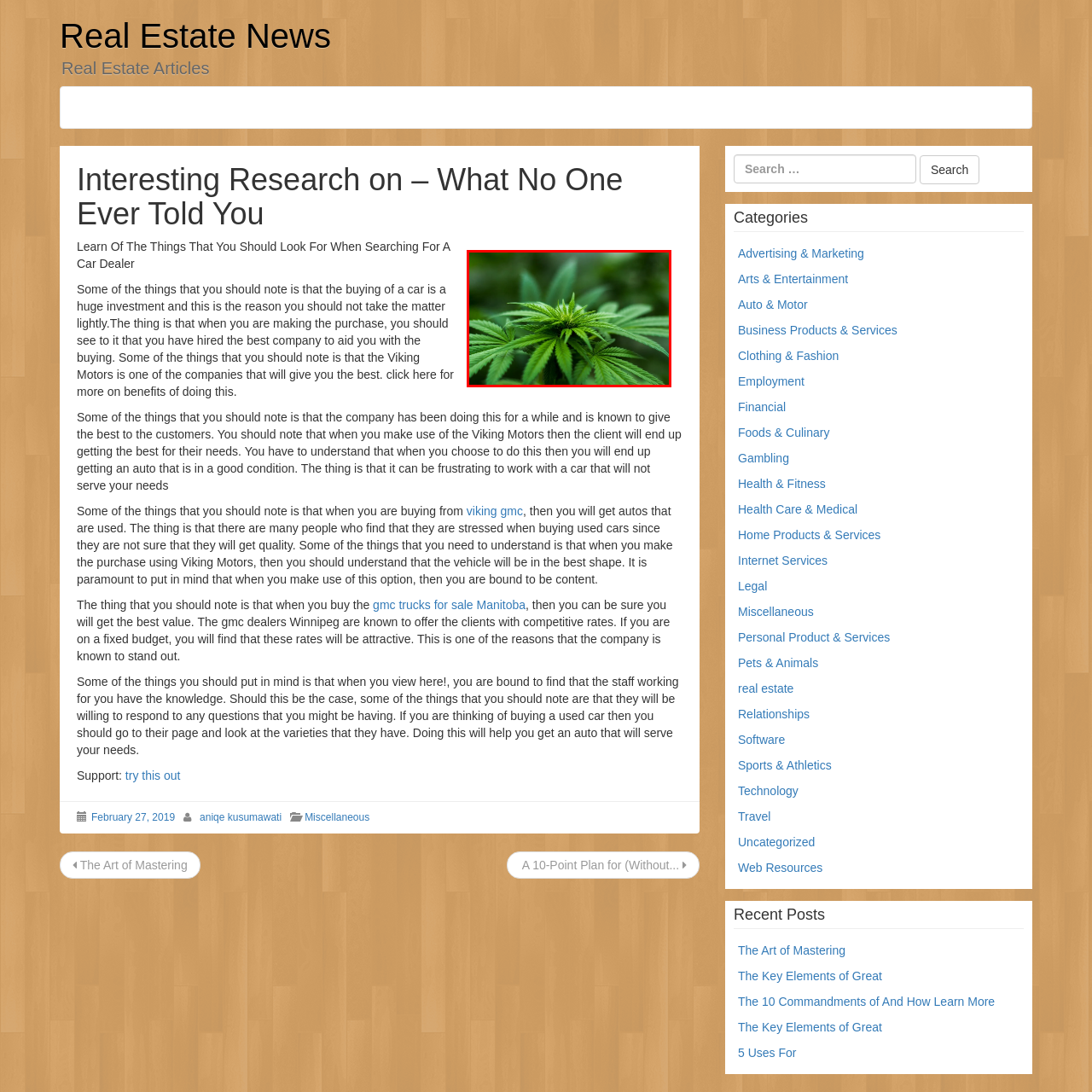Describe in detail the contents of the image highlighted within the red box.

This image captures the intricate details of a vibrant cannabis plant, showcasing its lush green leaves that radiate healthy growth. The close-up perspective highlights the serrated edges of the leaves, typical of the cannabis species, while the bright green hues suggest optimal conditions for photosynthesis and general vitality. The backdrop features a soft, blurred greenery that enhances the focus on the plant itself, conveying a sense of natural beauty and organic life. This visual representation is particularly relevant in discussions surrounding the marijuana industry, agriculture, or the therapeutic uses of cannabis.